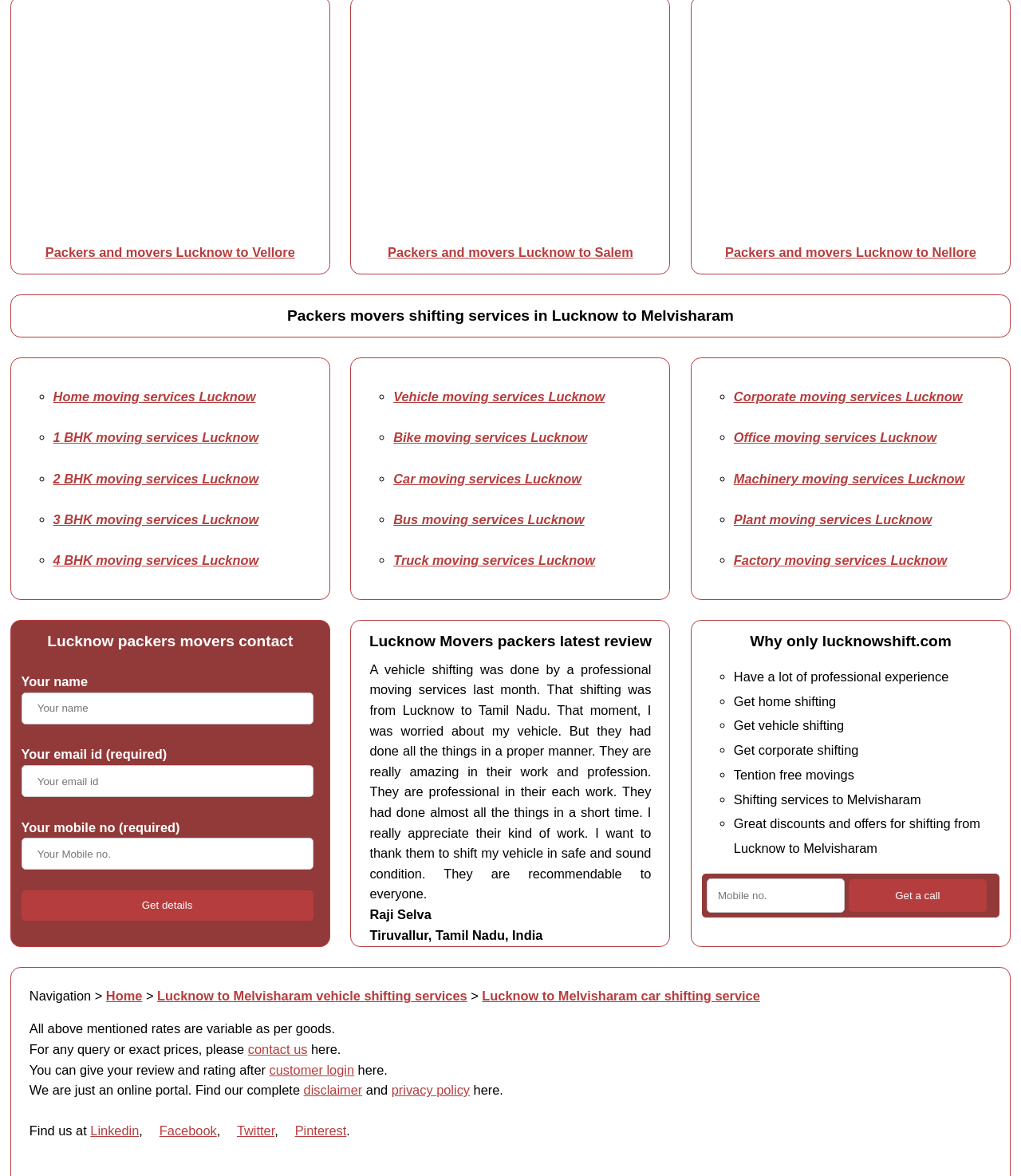Please specify the bounding box coordinates of the element that should be clicked to execute the given instruction: 'Click the 'Get a call' button'. Ensure the coordinates are four float numbers between 0 and 1, expressed as [left, top, right, bottom].

[0.831, 0.748, 0.966, 0.775]